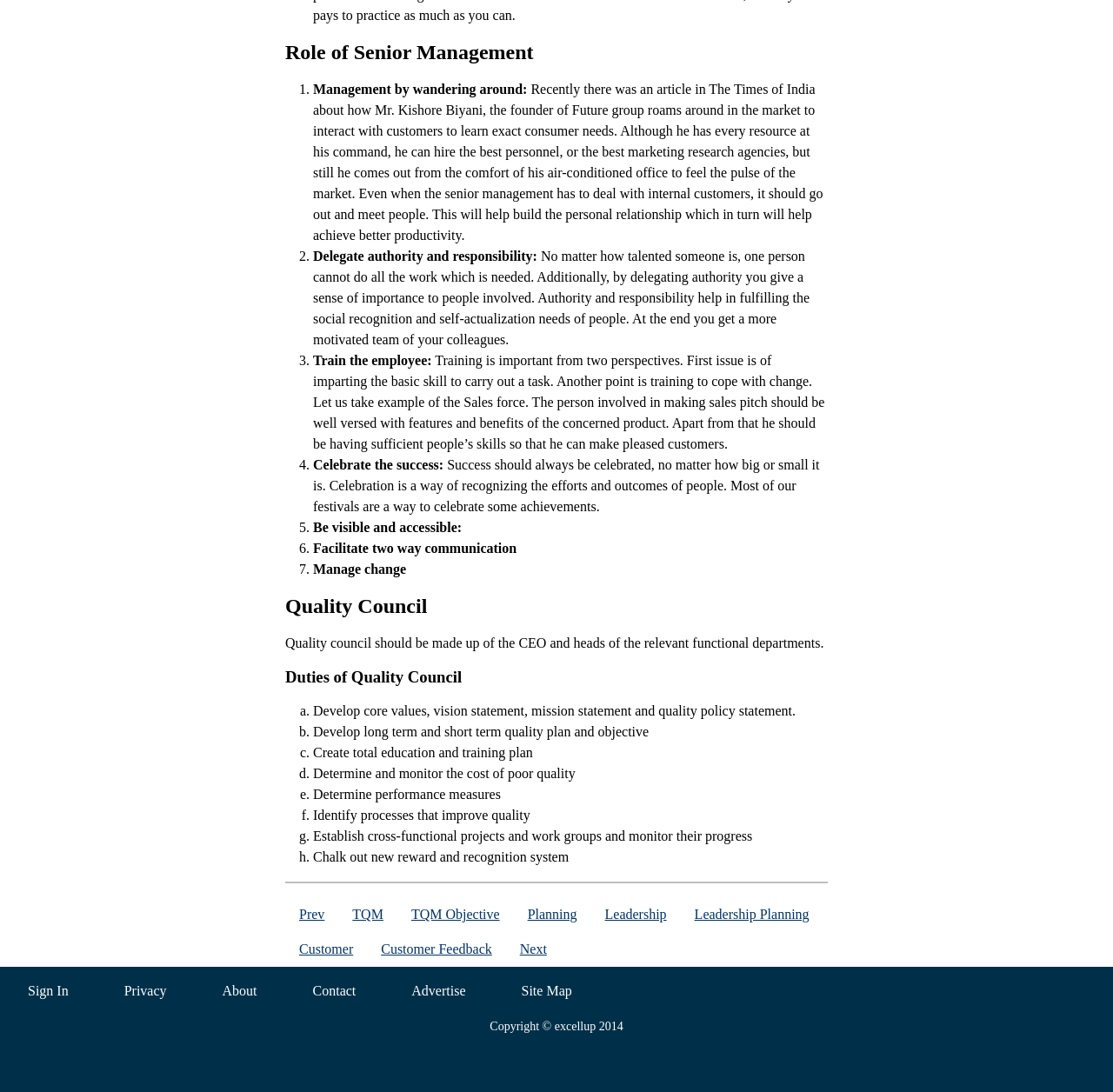Please specify the bounding box coordinates for the clickable region that will help you carry out the instruction: "Click on 'About'".

[0.187, 0.892, 0.243, 0.924]